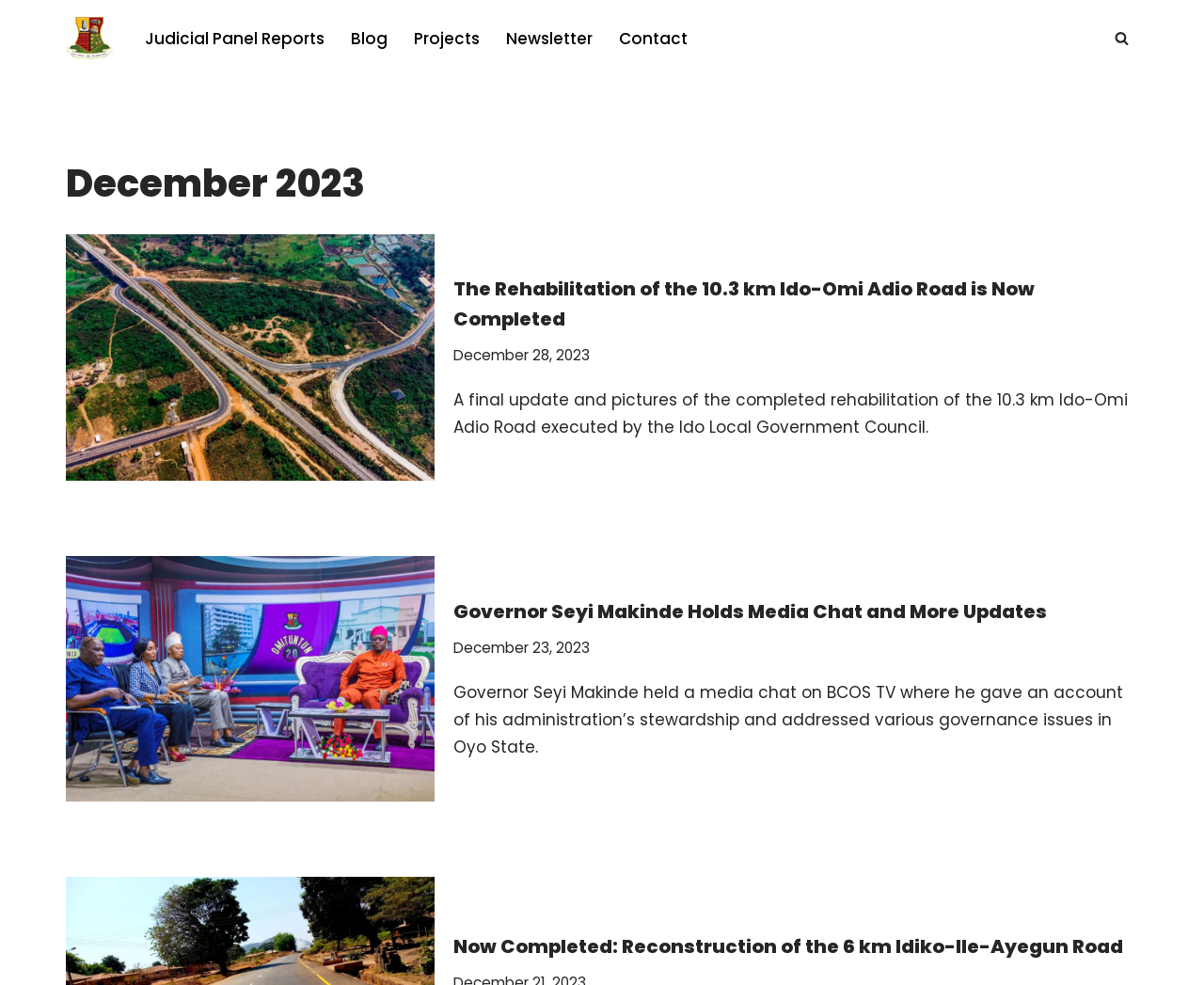Determine the bounding box of the UI element mentioned here: "Blog". The coordinates must be in the format [left, top, right, bottom] with values ranging from 0 to 1.

[0.291, 0.025, 0.322, 0.052]